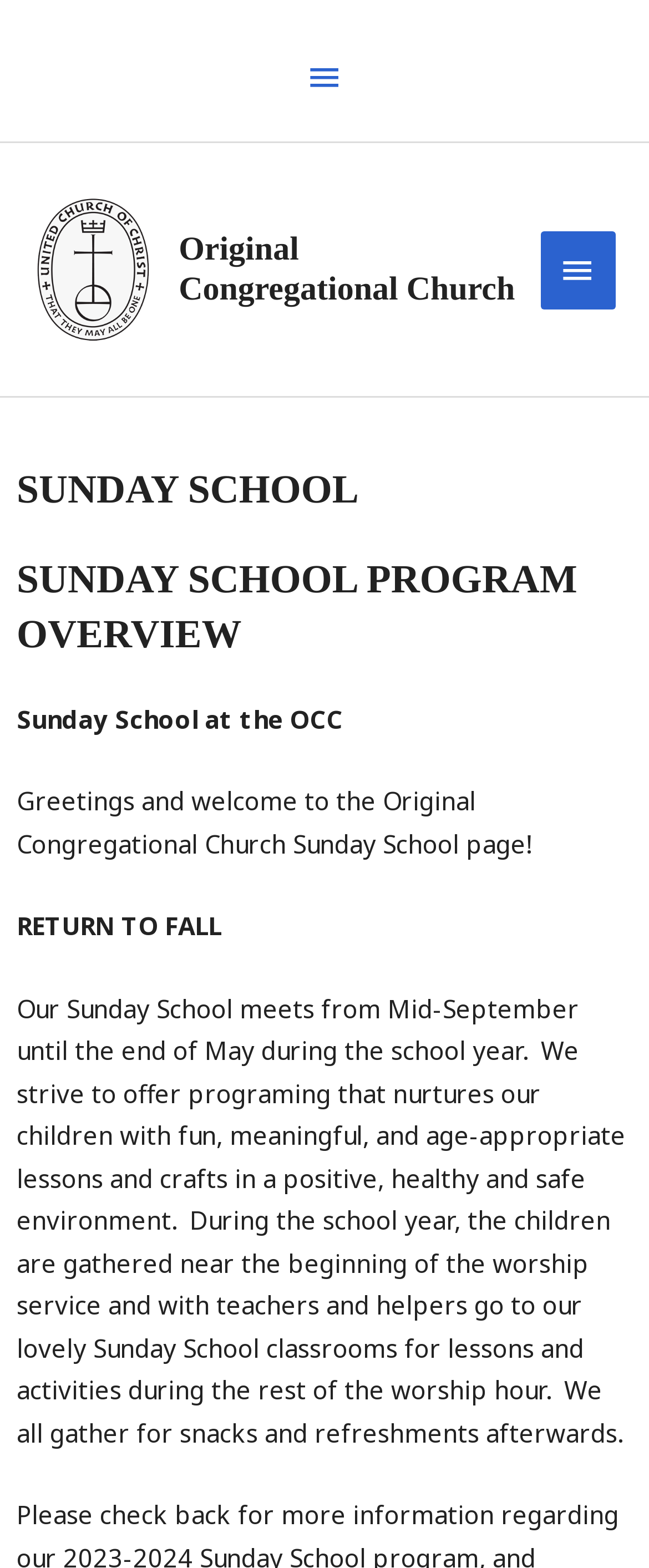Please respond in a single word or phrase: 
Is there a specific time for snacks and refreshments?

After the worship hour